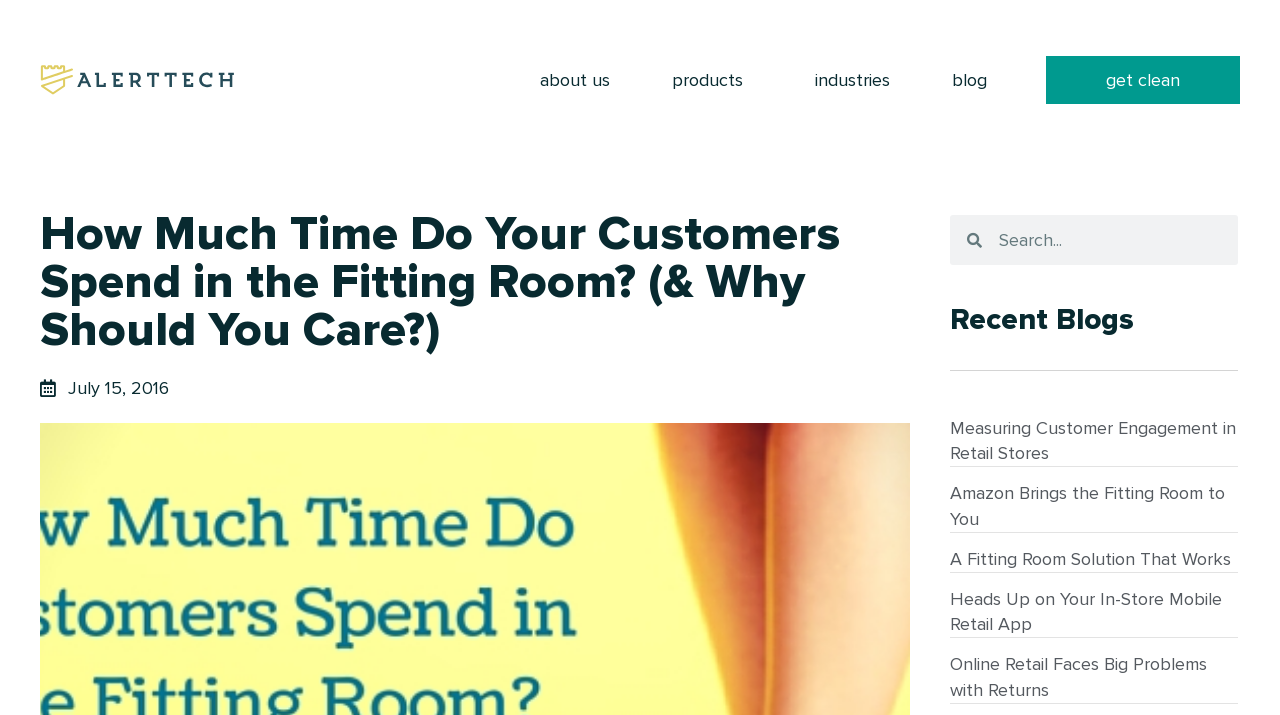What type of content is listed under 'Recent Blogs'?
Could you answer the question in a detailed manner, providing as much information as possible?

Under the 'Recent Blogs' heading, there are several article links listed, such as 'Measuring Customer Engagement in Retail Stores', 'Amazon Brings the Fitting Room to You', and so on. These links are likely to lead to blog posts or articles related to retail and fitting rooms.